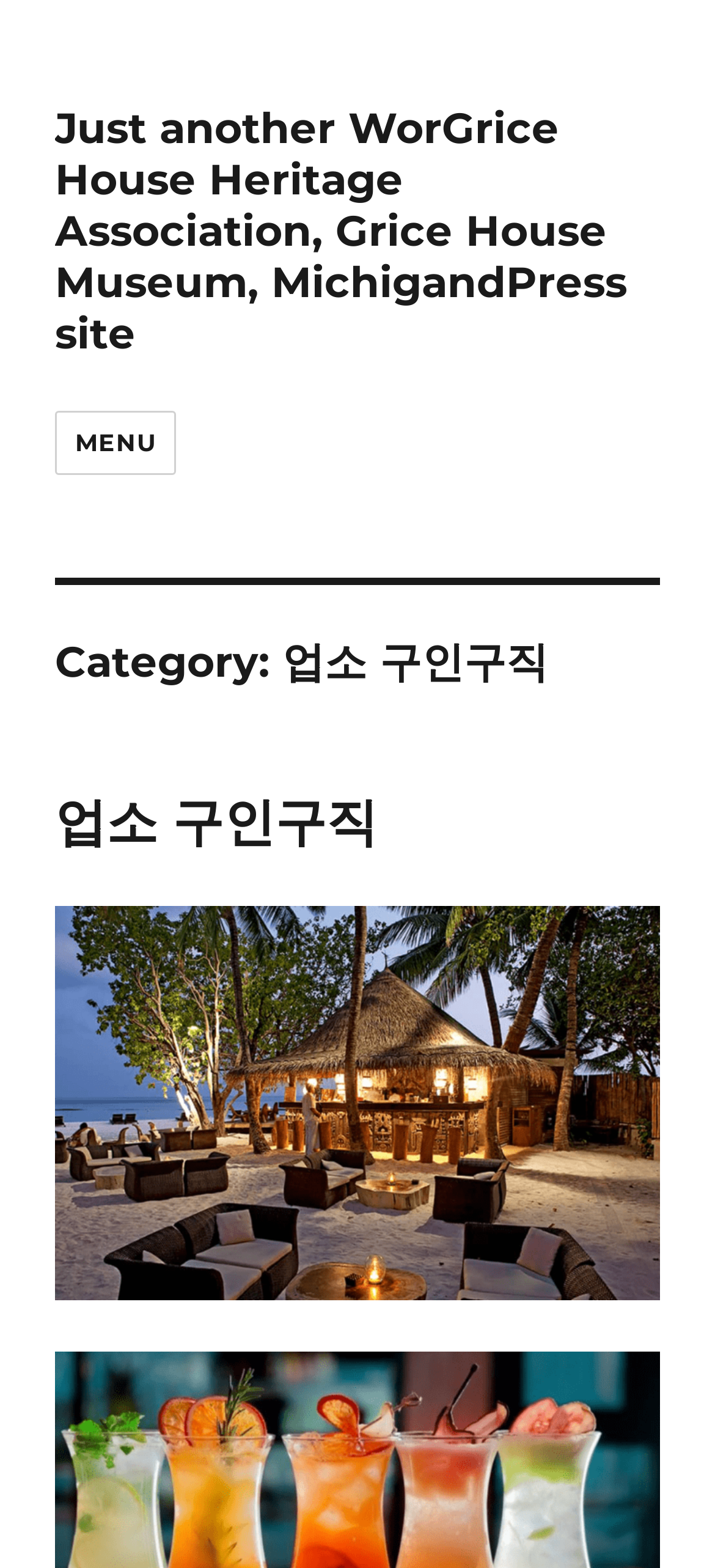How many heading elements are there on the page? Using the information from the screenshot, answer with a single word or phrase.

2